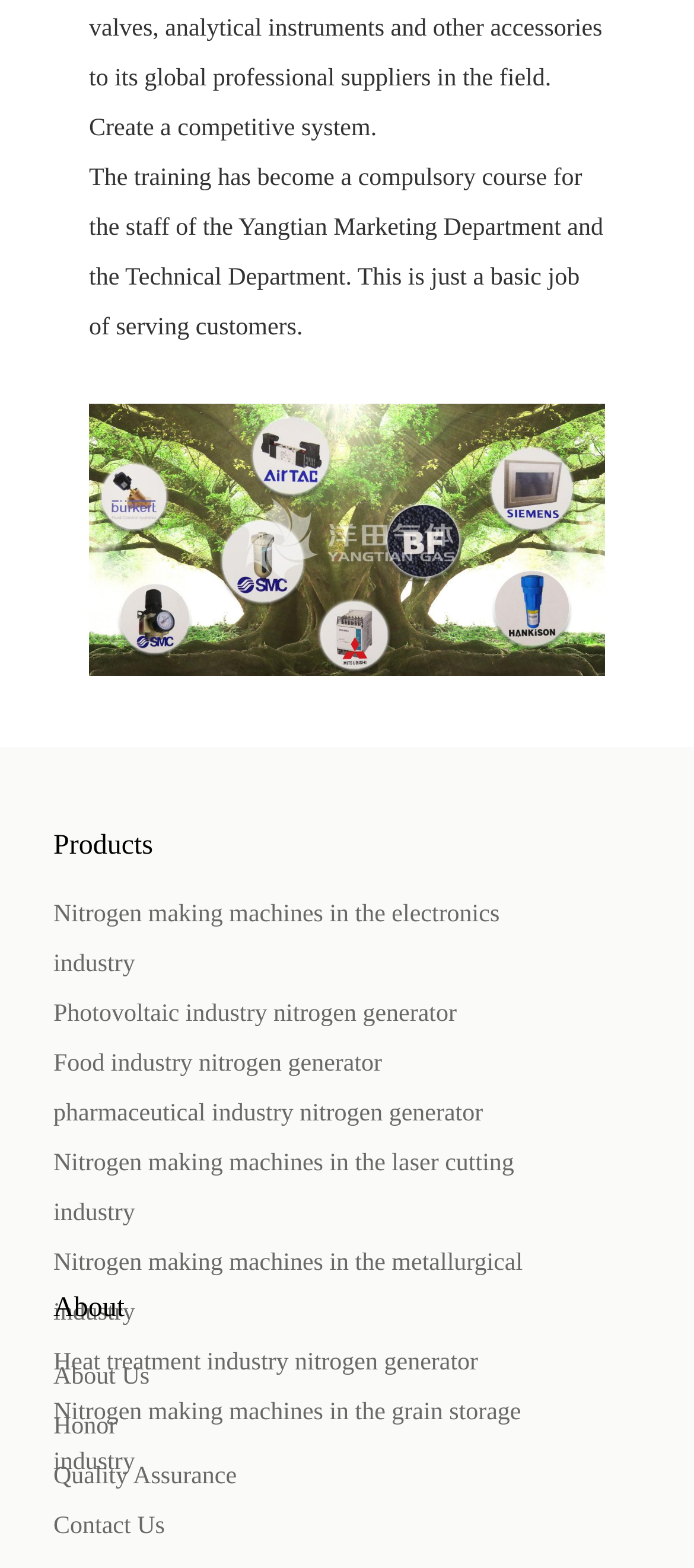Locate the bounding box coordinates of the UI element described by: "Photovoltaic industry nitrogen generator". The bounding box coordinates should consist of four float numbers between 0 and 1, i.e., [left, top, right, bottom].

[0.077, 0.631, 0.658, 0.663]